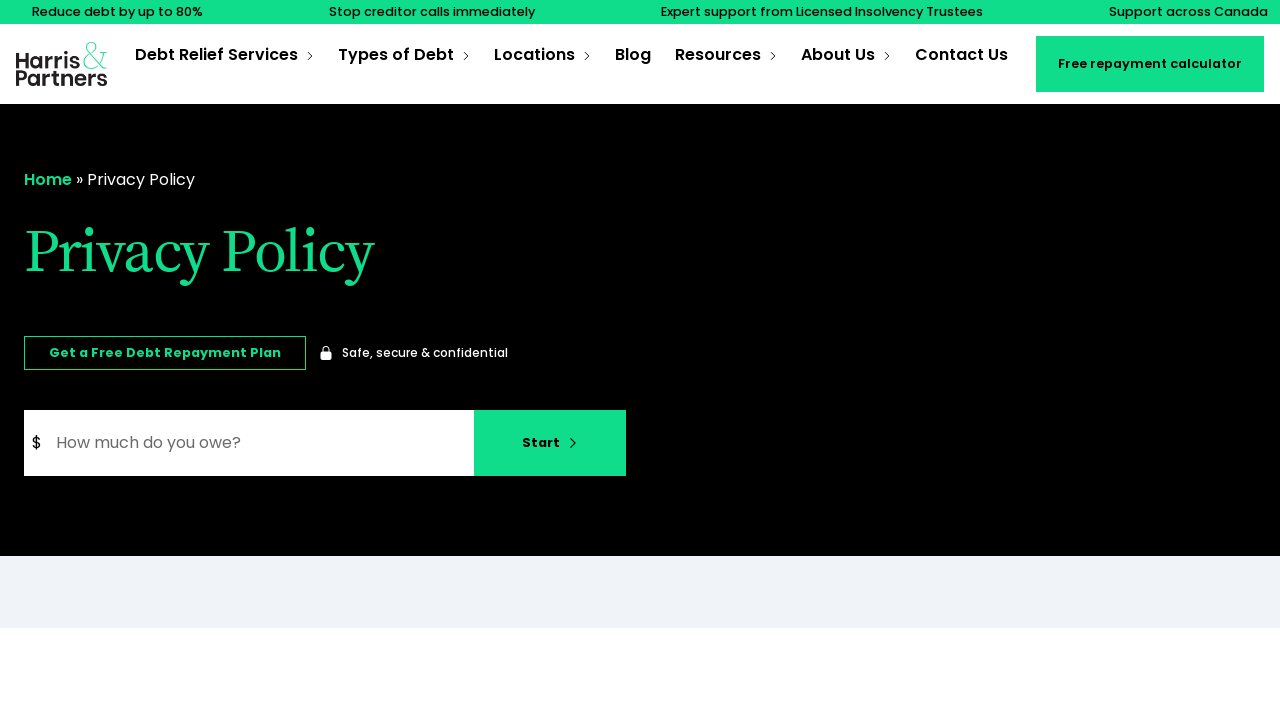Please answer the following question using a single word or phrase: 
How many links are there in the top navigation menu?

7